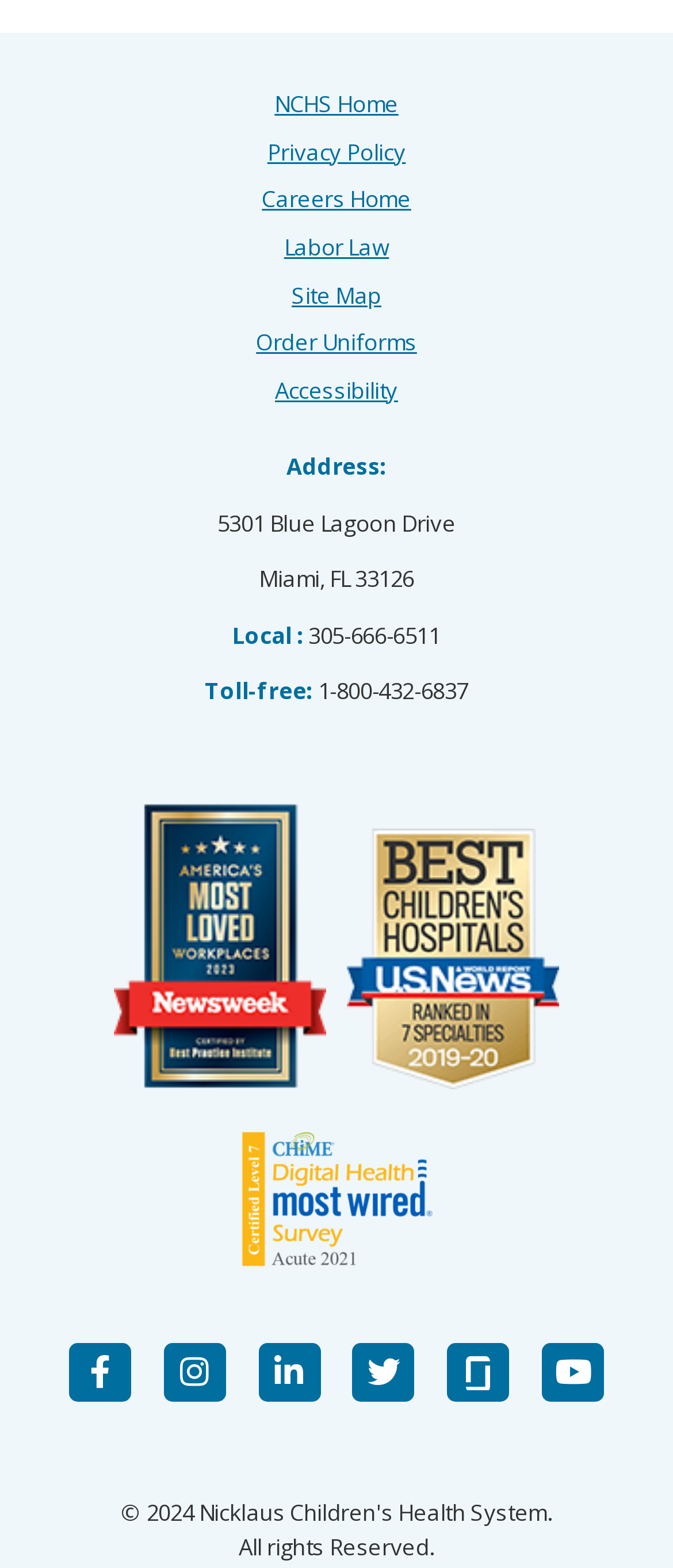Find the bounding box coordinates of the area that needs to be clicked in order to achieve the following instruction: "Check All rights Reserved". The coordinates should be specified as four float numbers between 0 and 1, i.e., [left, top, right, bottom].

[0.355, 0.977, 0.645, 0.996]